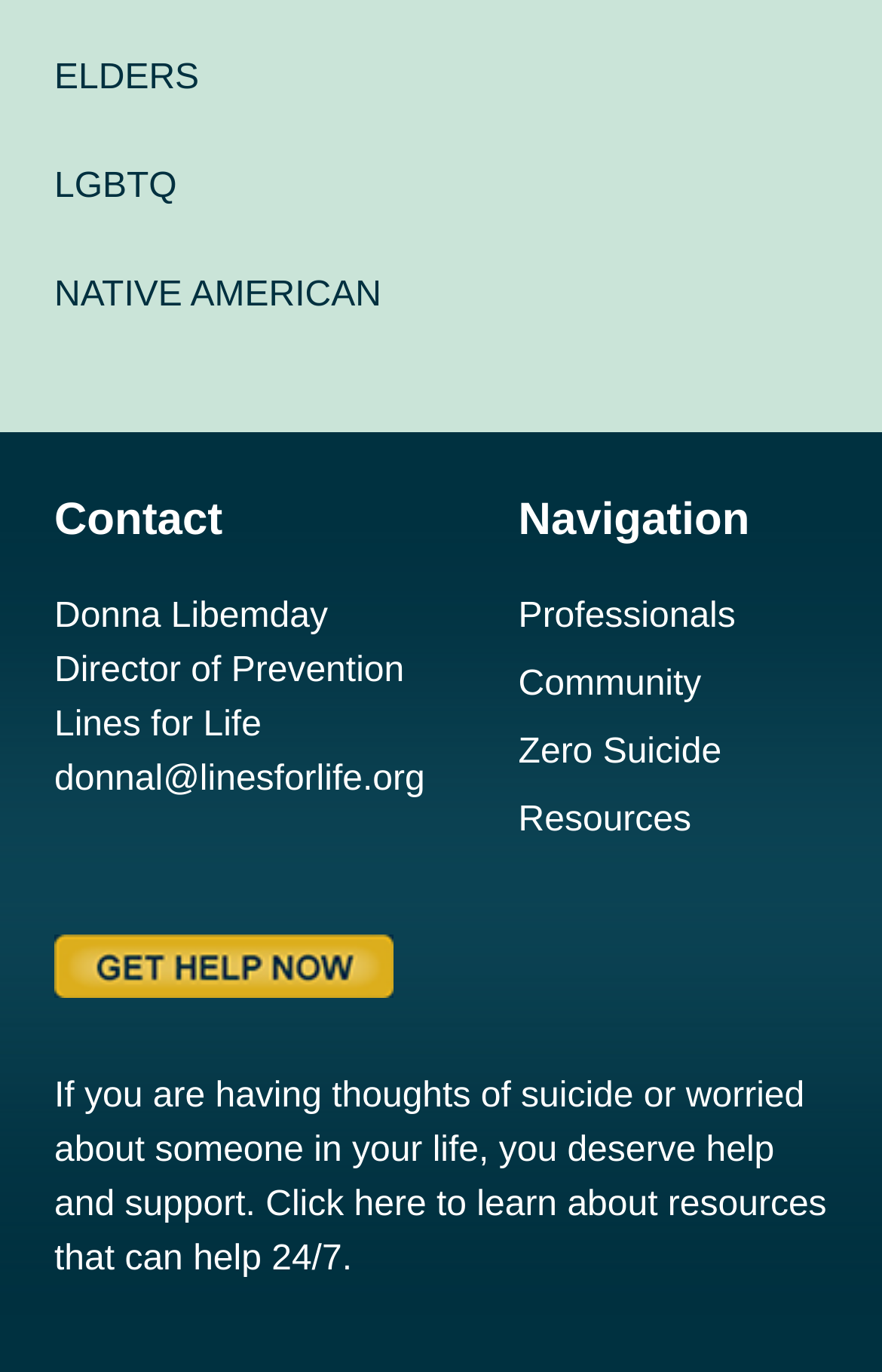Please determine the bounding box coordinates for the UI element described here. Use the format (top-left x, top-left y, bottom-right x, bottom-right y) with values bounded between 0 and 1: Elders

[0.062, 0.042, 0.226, 0.07]